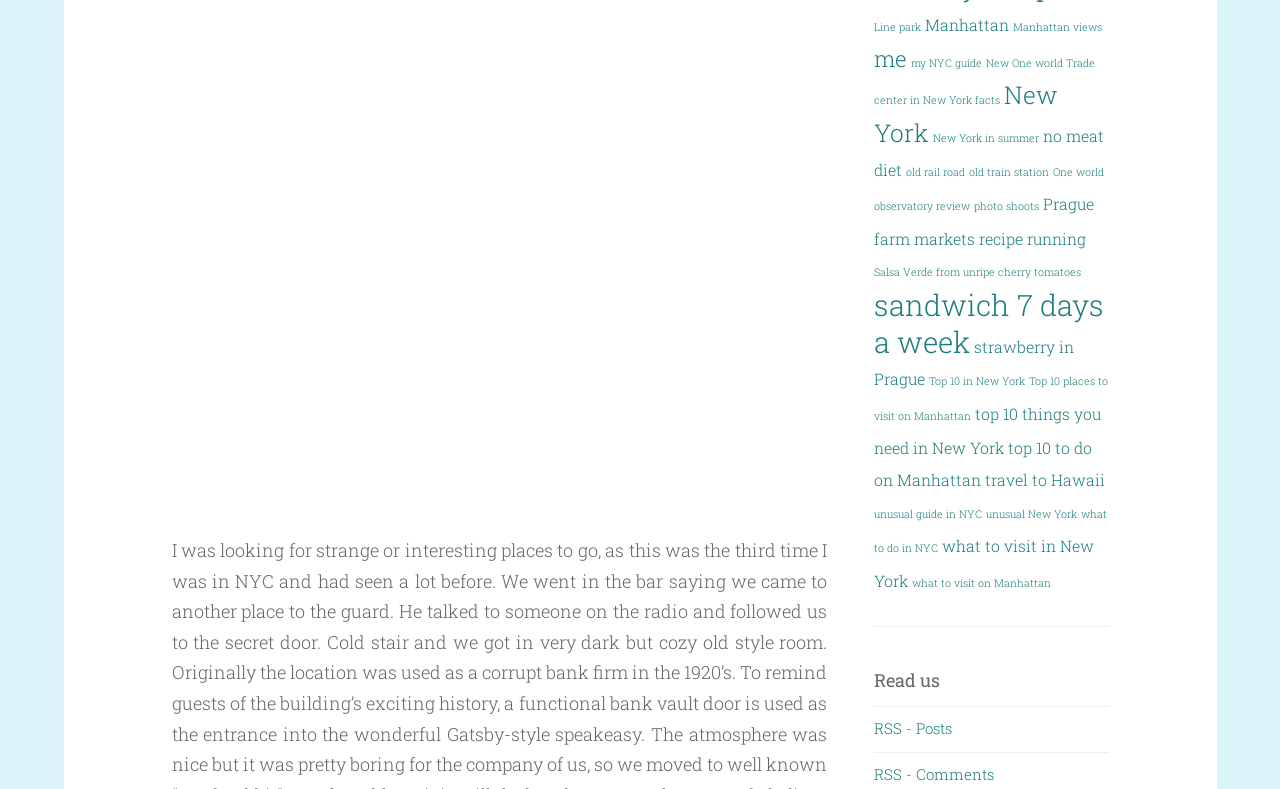Identify the bounding box coordinates for the region of the element that should be clicked to carry out the instruction: "Check out top 10 things you need in New York". The bounding box coordinates should be four float numbers between 0 and 1, i.e., [left, top, right, bottom].

[0.683, 0.51, 0.86, 0.581]